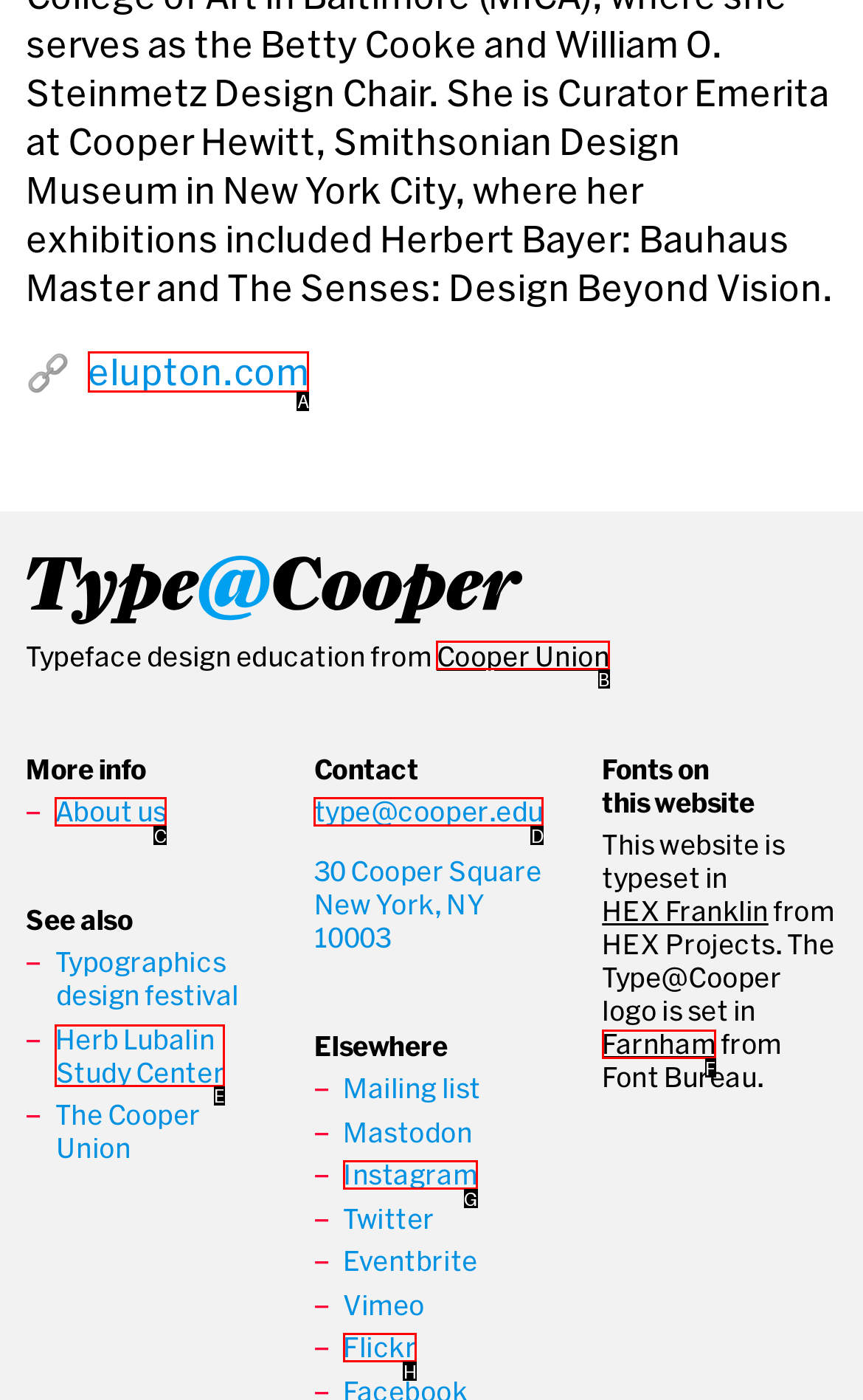Choose the HTML element you need to click to achieve the following task: Visit elupton.com
Respond with the letter of the selected option from the given choices directly.

A